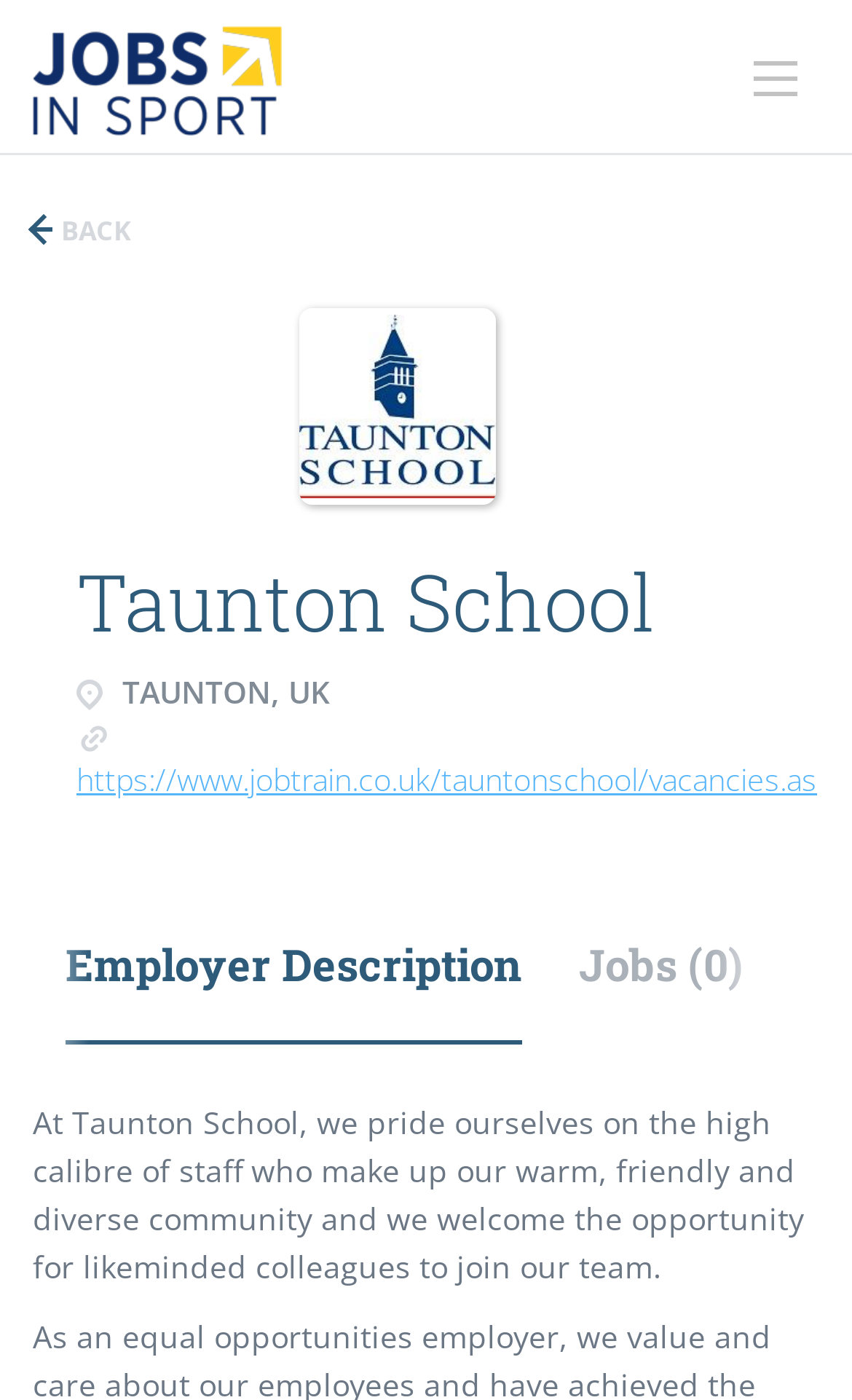From the element description: "alt="Jobs in School Sport"", extract the bounding box coordinates of the UI element. The coordinates should be expressed as four float numbers between 0 and 1, in the order [left, top, right, bottom].

[0.0, 0.016, 0.369, 0.094]